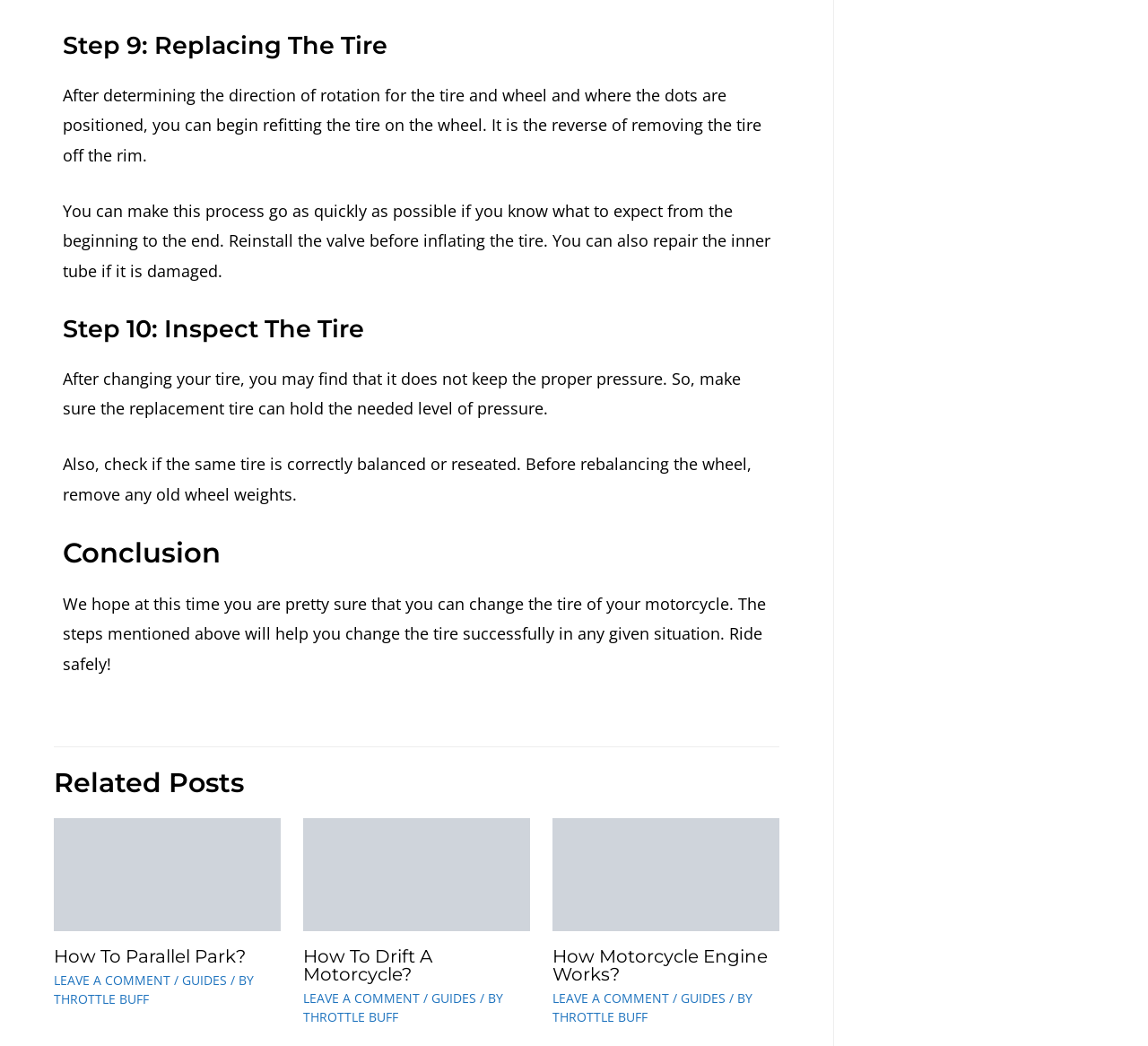Could you locate the bounding box coordinates for the section that should be clicked to accomplish this task: "Click on 'GUIDES'".

[0.159, 0.929, 0.198, 0.945]